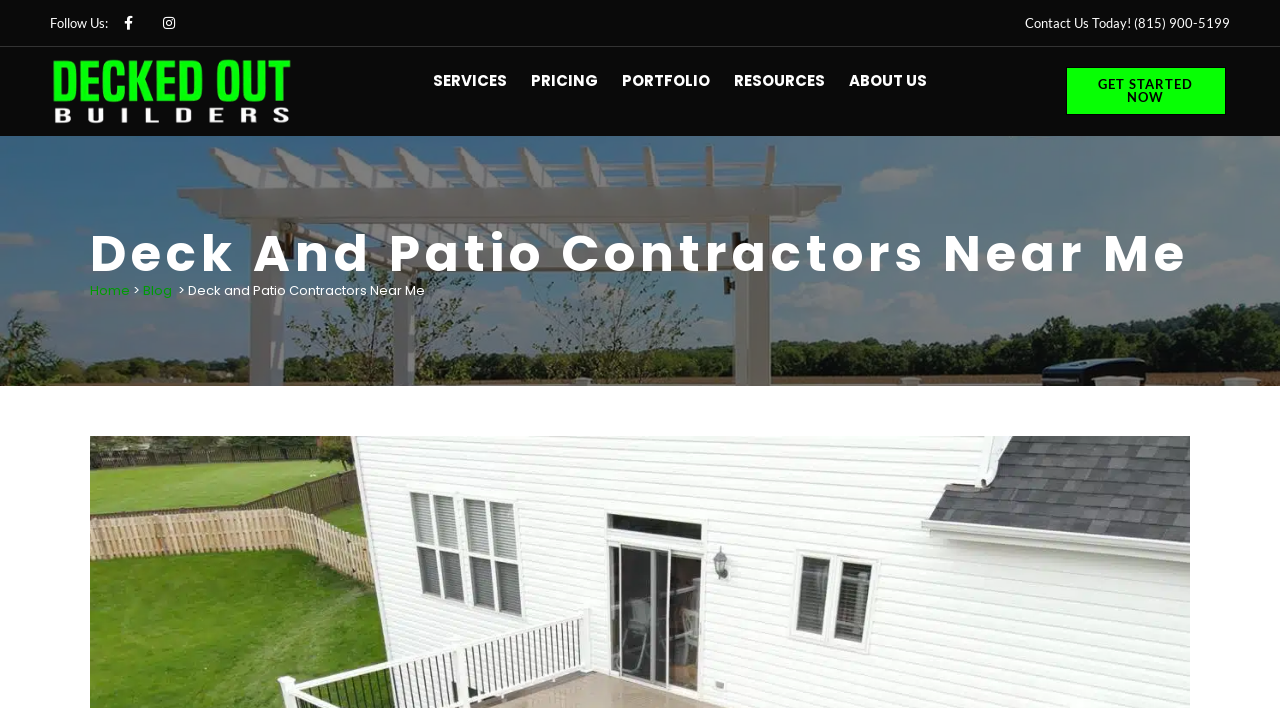Please identify the bounding box coordinates of the clickable area that will allow you to execute the instruction: "Go to the 'ABOUT US' page".

[0.654, 0.082, 0.734, 0.147]